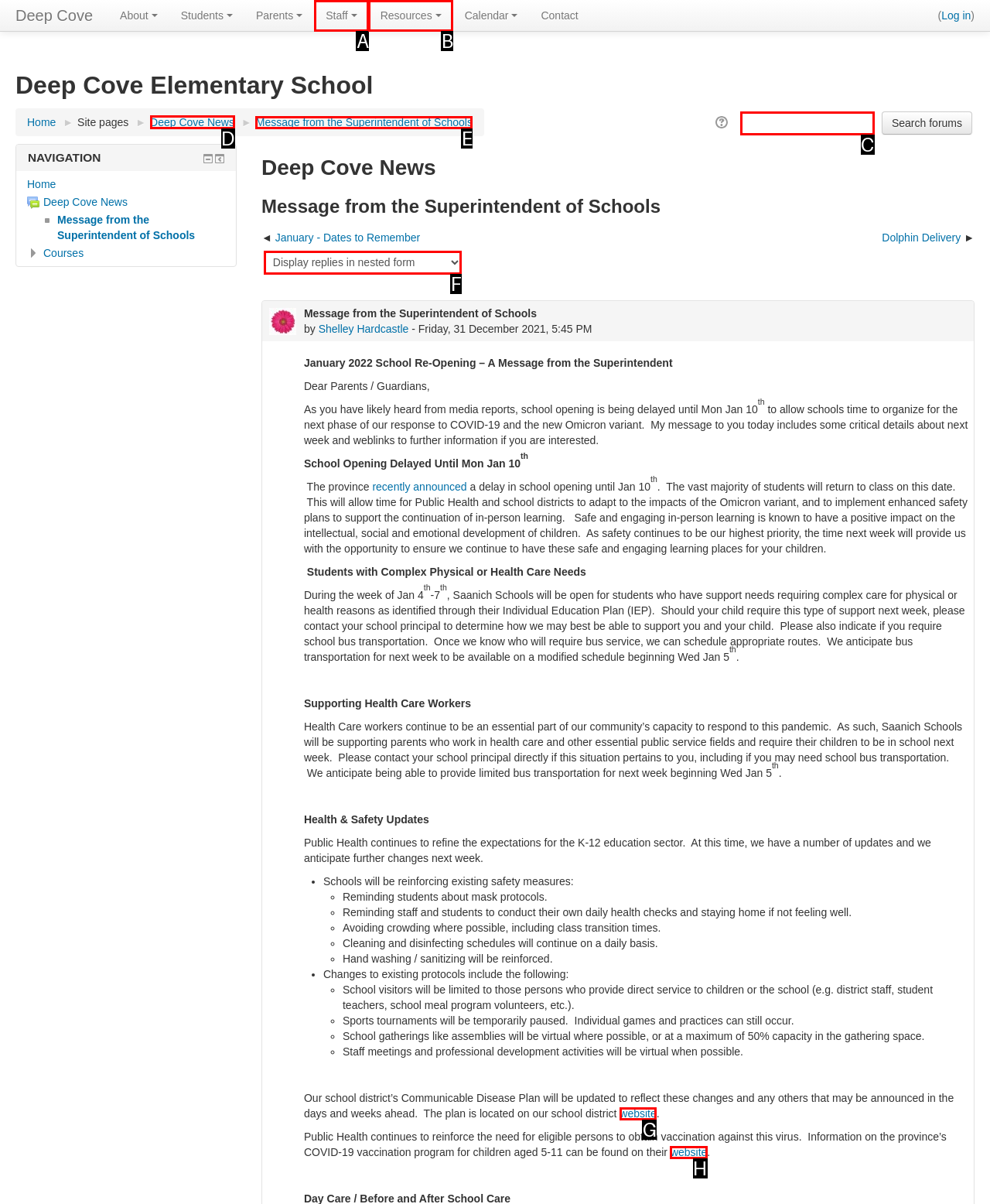Select the appropriate HTML element that needs to be clicked to finish the task: Search for something
Reply with the letter of the chosen option.

None